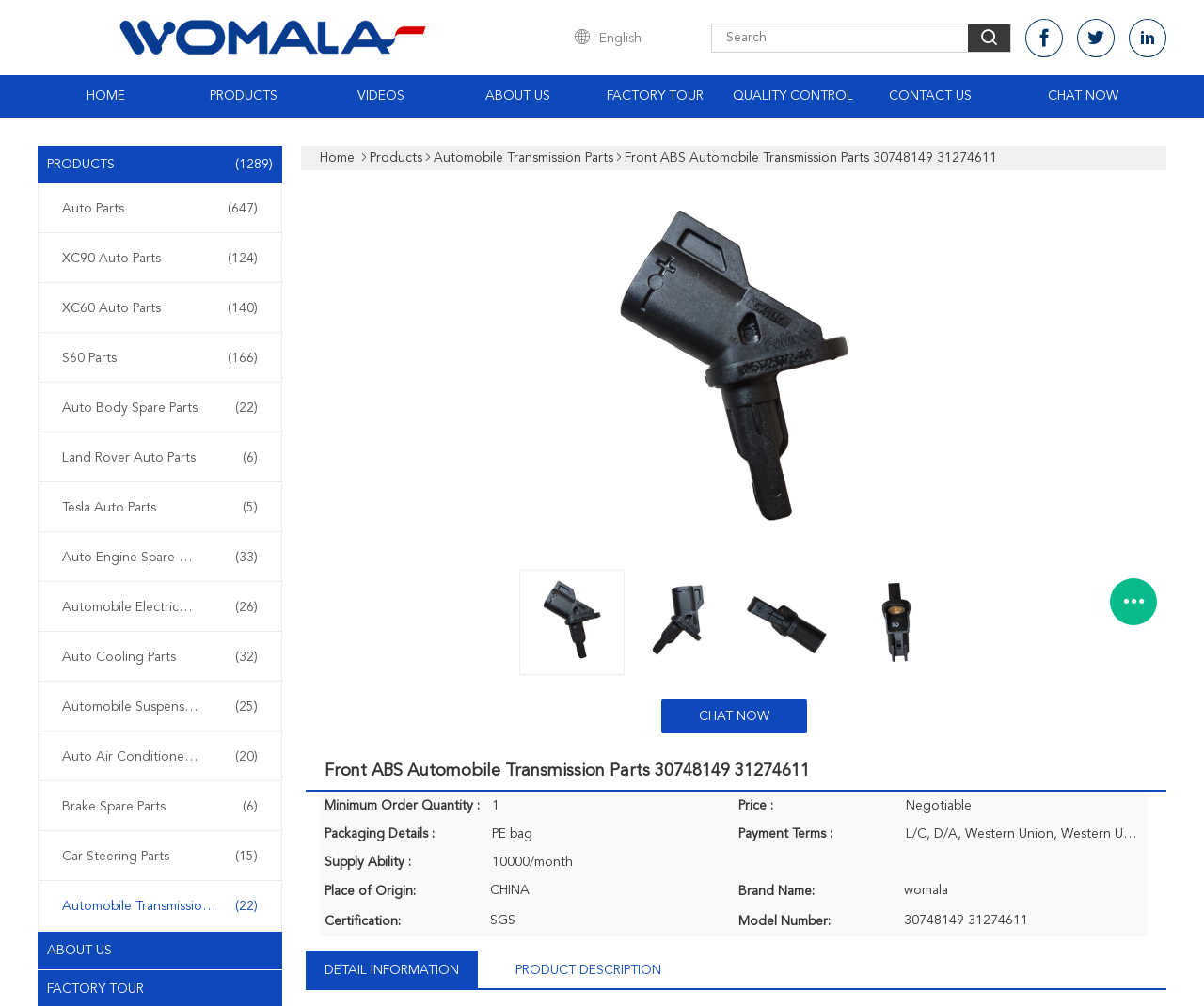Locate the bounding box coordinates of the element to click to perform the following action: 'View 'Automobile Transmission Parts' products'. The coordinates should be given as four float values between 0 and 1, in the form of [left, top, right, bottom].

[0.031, 0.877, 0.234, 0.925]